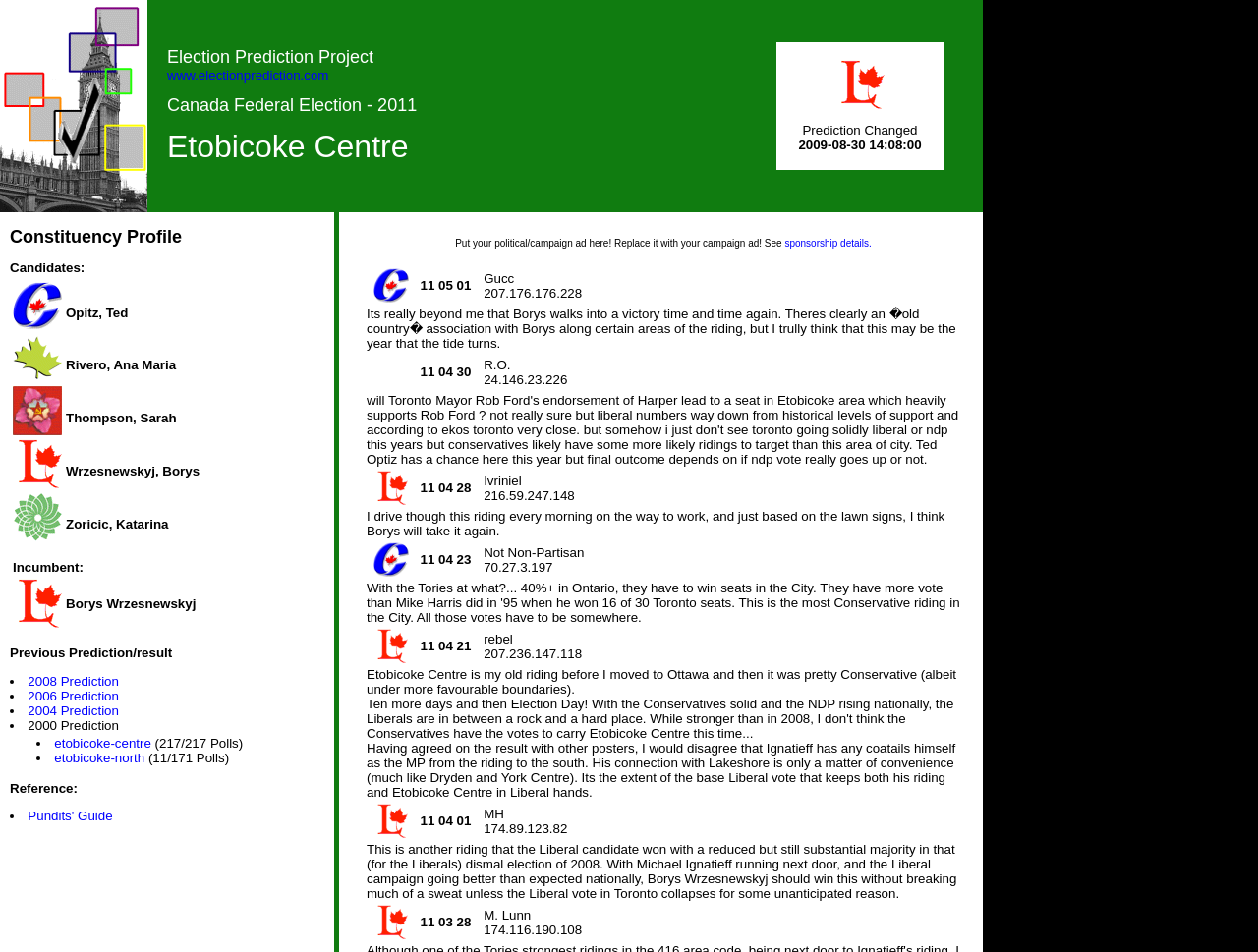Please provide a brief answer to the question using only one word or phrase: 
What is the date of the prediction change?

2009-08-30 14:08:00